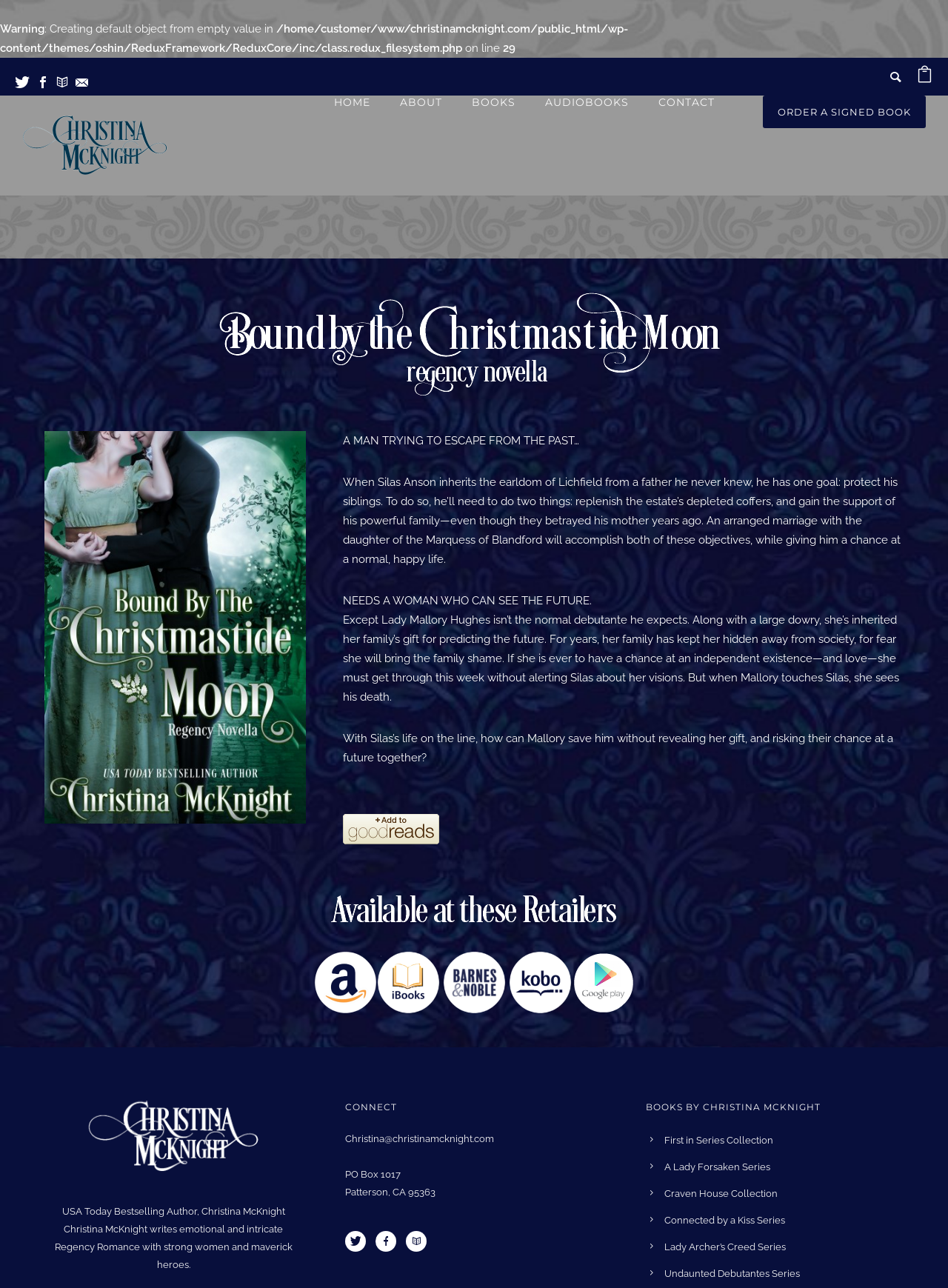What is the name of the book being described?
Using the image as a reference, give an elaborate response to the question.

The webpage appears to be describing a book, and the title of the book can be found in the text 'A MAN TRYING TO ESCAPE FROM THE PAST…' and subsequent paragraphs. The title is not explicitly stated, but based on the context, it can be inferred that the book being described is 'Bound by the Christmastide Moon'.